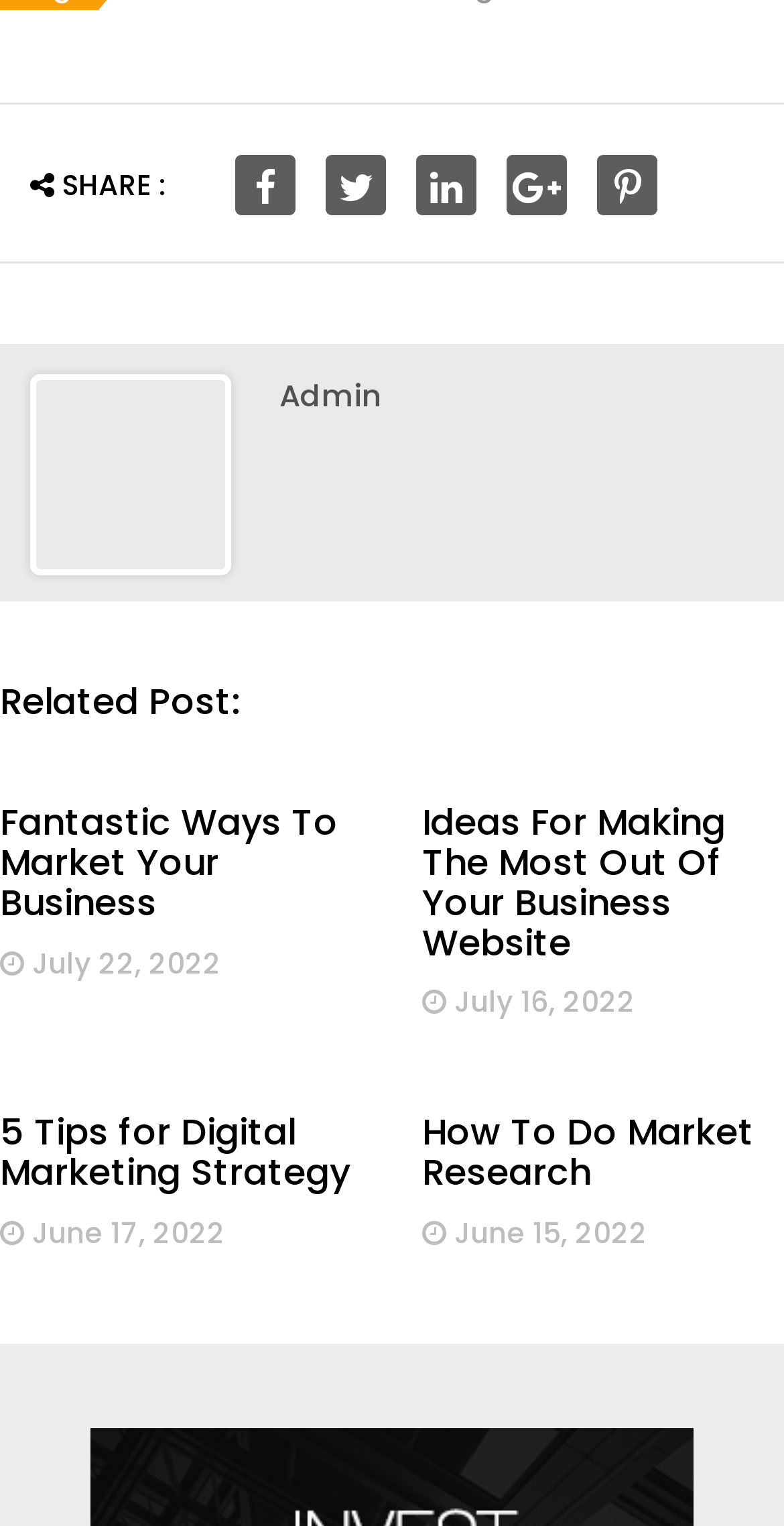Please determine the bounding box coordinates for the element with the description: "Admin".

[0.356, 0.246, 0.487, 0.273]